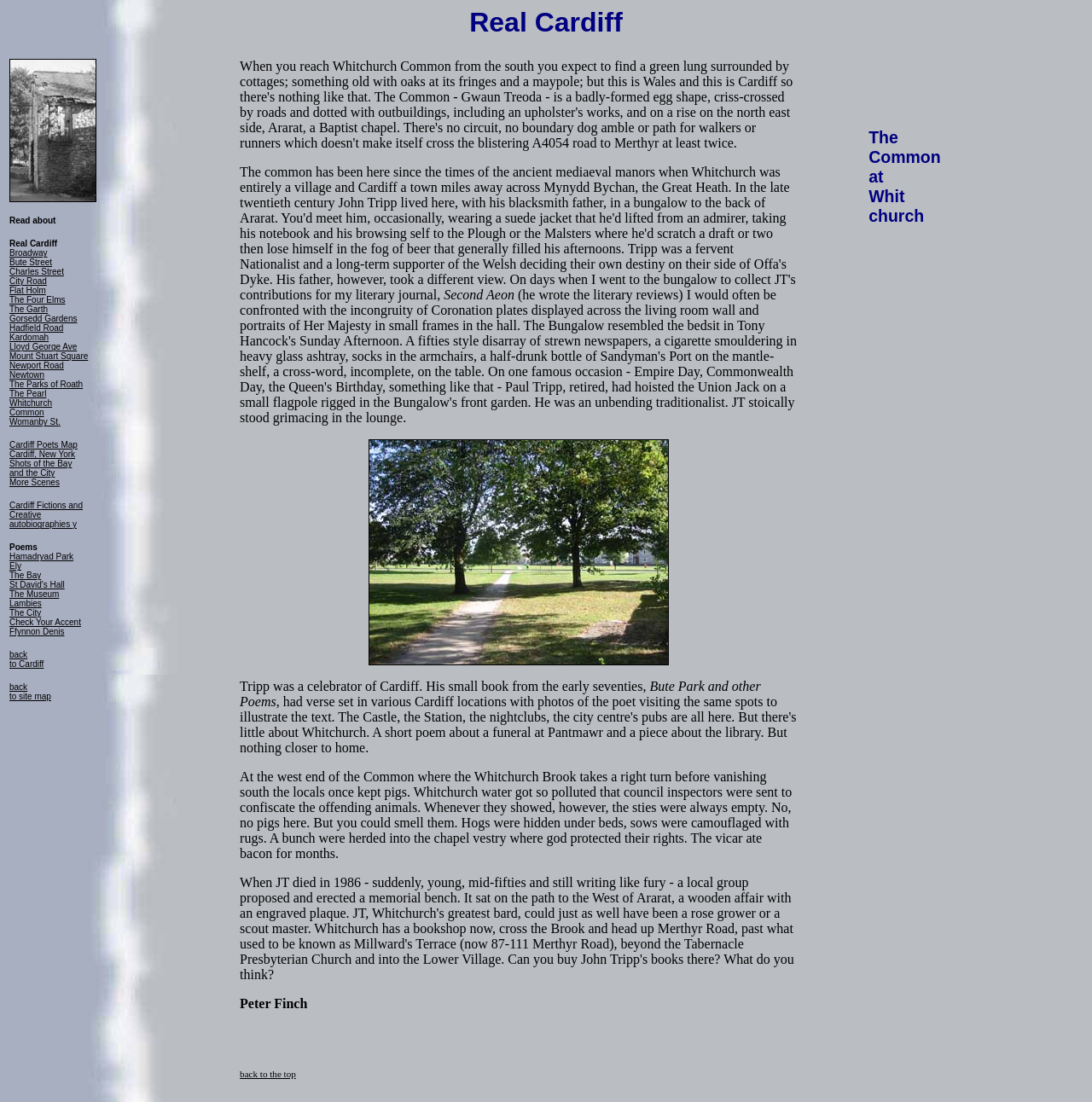Summarize the webpage comprehensively, mentioning all visible components.

The webpage is about Real Cardiff, specifically focusing on Whitchurch Common. At the top, there is a heading "Real Cardiff" followed by a layout table that occupies most of the page. The table has three columns, with the first column containing a list of links to various locations in Cardiff, including streets, parks, and landmarks. There are 25 links in total, arranged vertically in a single column.

To the right of the links, there is a blockquote section that takes up about half of the page's width. This section contains a passage of text about John Tripp, a celebrator of Cardiff, and his book "Bute Park and other Poems". The text is accompanied by an image and a quote from Peter Finch. At the bottom of this section, there is a link to go back to the top of the page.

In the third column, there is a heading "The Common at Whit church" followed by an image and two lines of text, "Whit" and "church". This section appears to be a separate entity from the rest of the page, with its own distinct layout and content.

Throughout the page, there are several images, including one at the top of the first column, which is not explicitly described. The overall layout is dense, with a lot of text and links packed into a relatively small space.